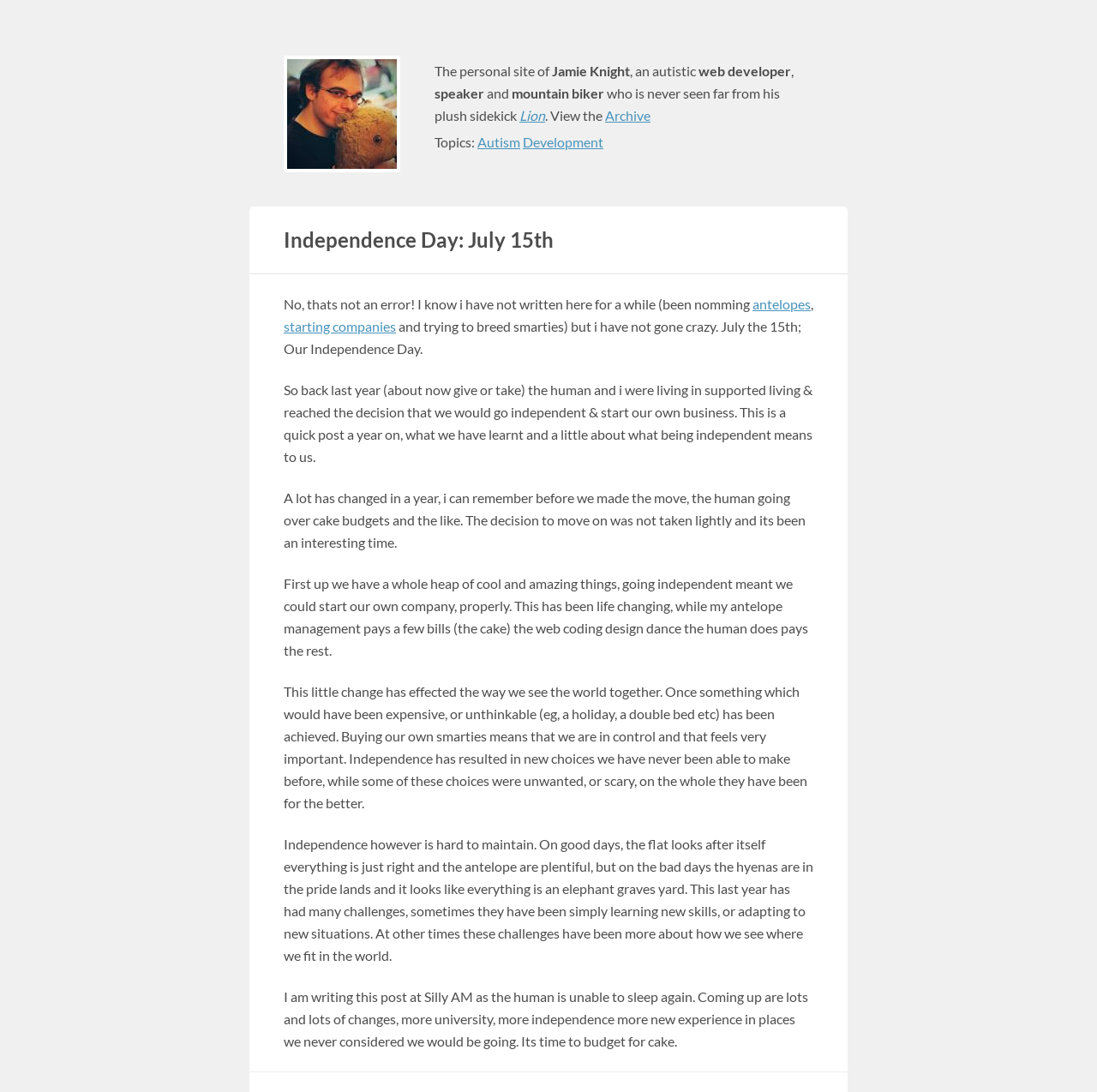What is the topic of the latest article?
Observe the image and answer the question with a one-word or short phrase response.

Independence Day